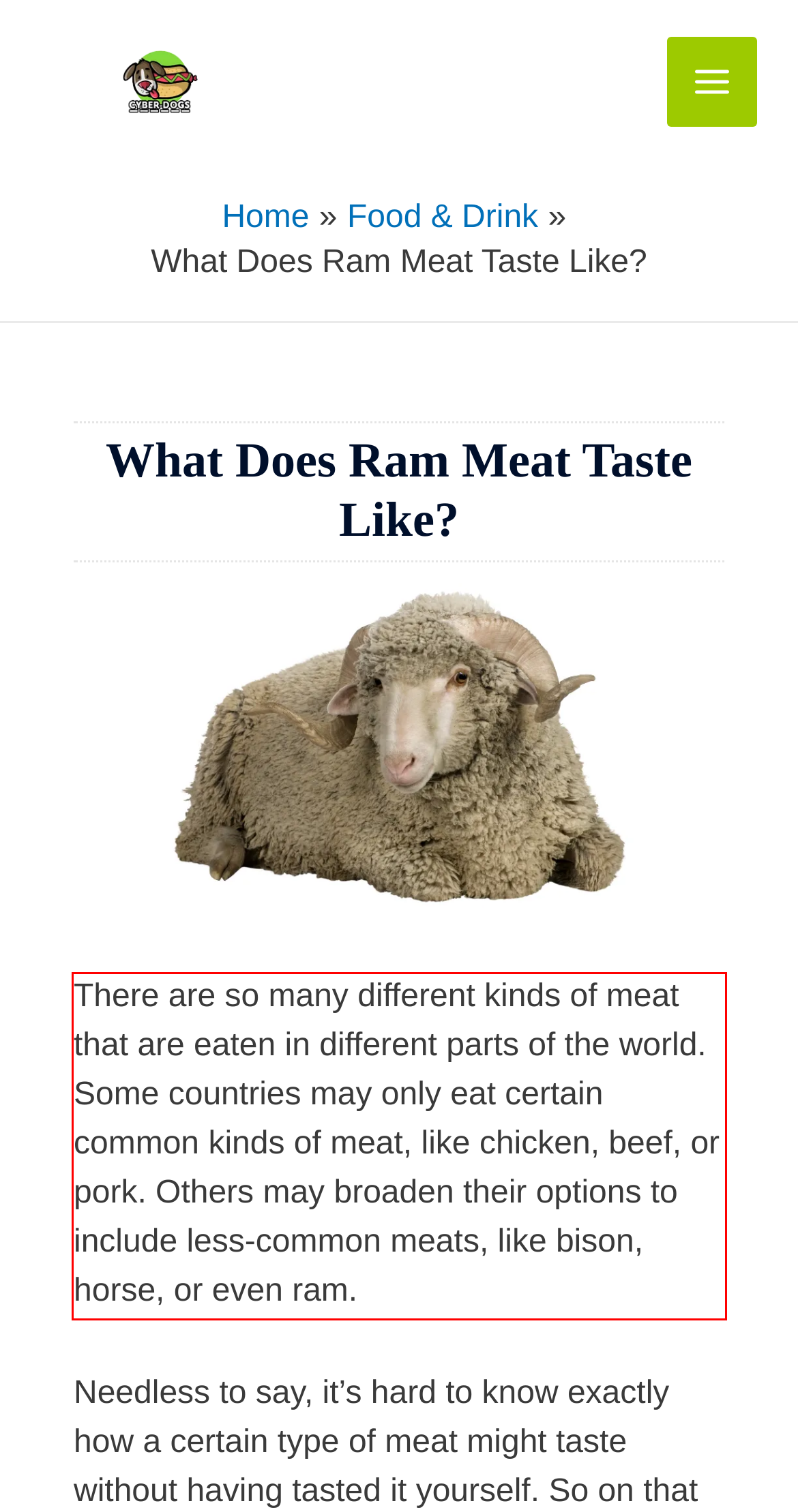Please take the screenshot of the webpage, find the red bounding box, and generate the text content that is within this red bounding box.

There are so many different kinds of meat that are eaten in different parts of the world. Some countries may only eat certain common kinds of meat, like chicken, beef, or pork. Others may broaden their options to include less-common meats, like bison, horse, or even ram.